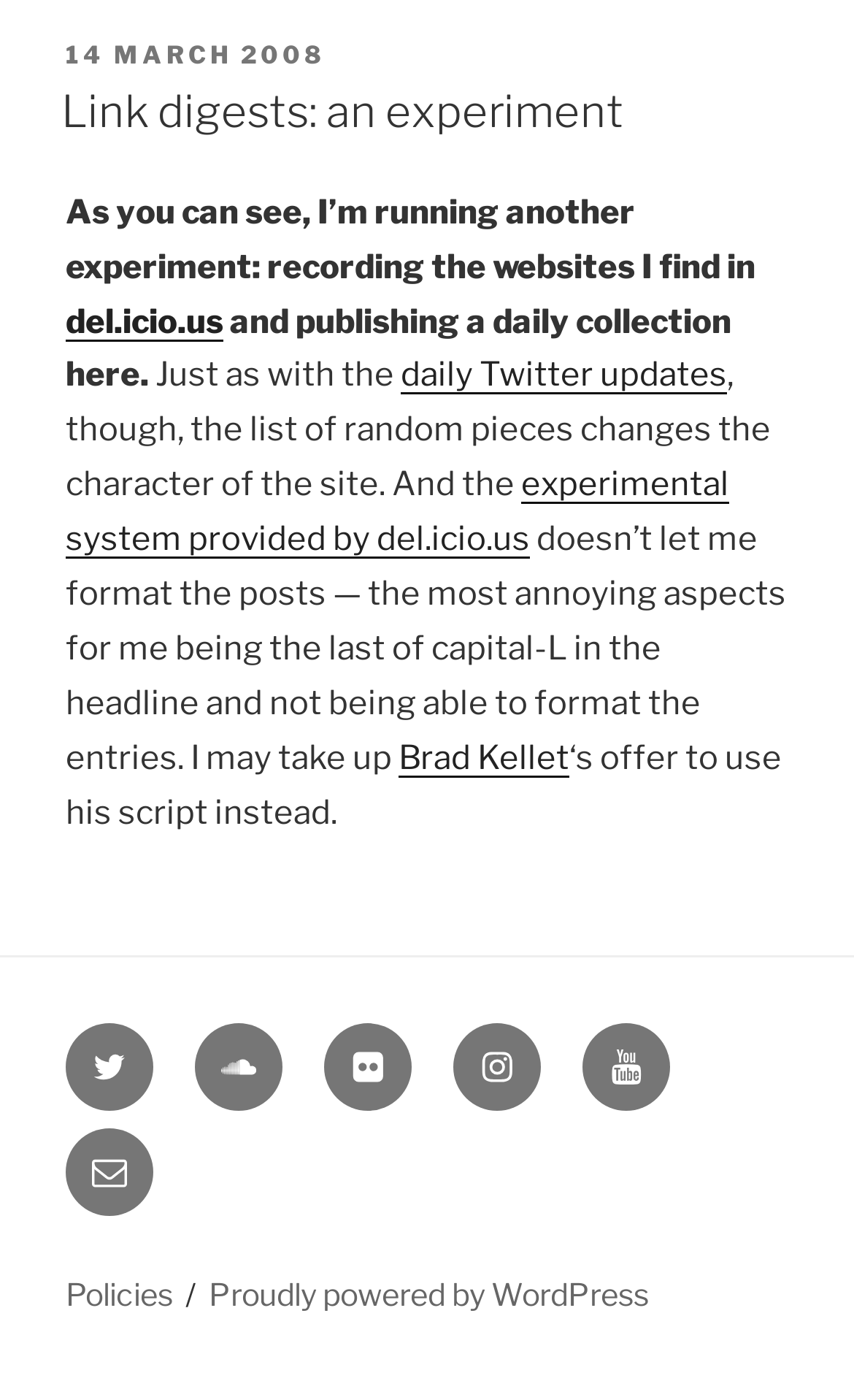Find the bounding box coordinates of the element to click in order to complete this instruction: "Read the 'Policies' page". The bounding box coordinates must be four float numbers between 0 and 1, denoted as [left, top, right, bottom].

[0.077, 0.911, 0.203, 0.937]